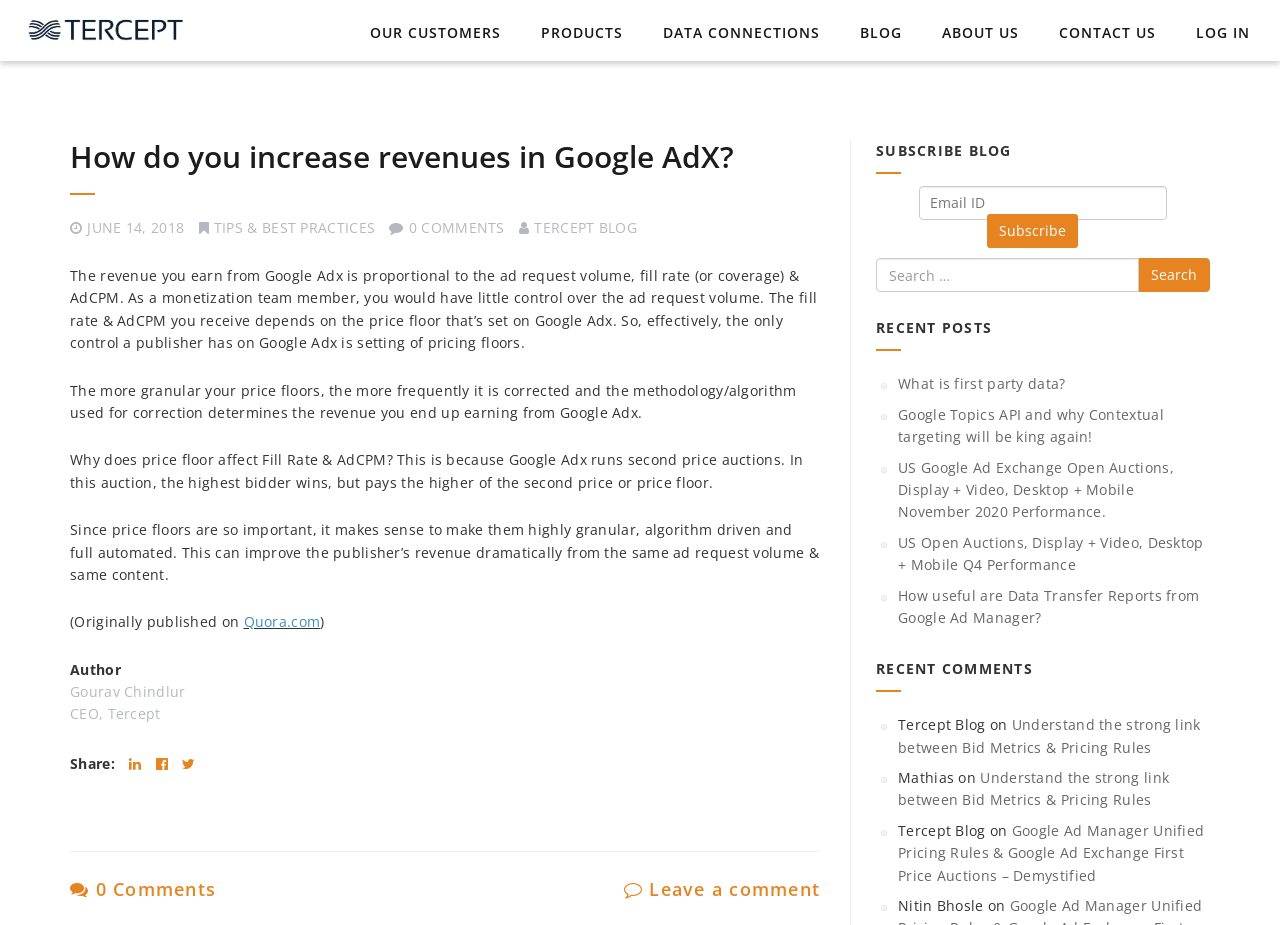Please find the bounding box coordinates for the clickable element needed to perform this instruction: "Subscribe to the blog".

[0.771, 0.231, 0.842, 0.269]